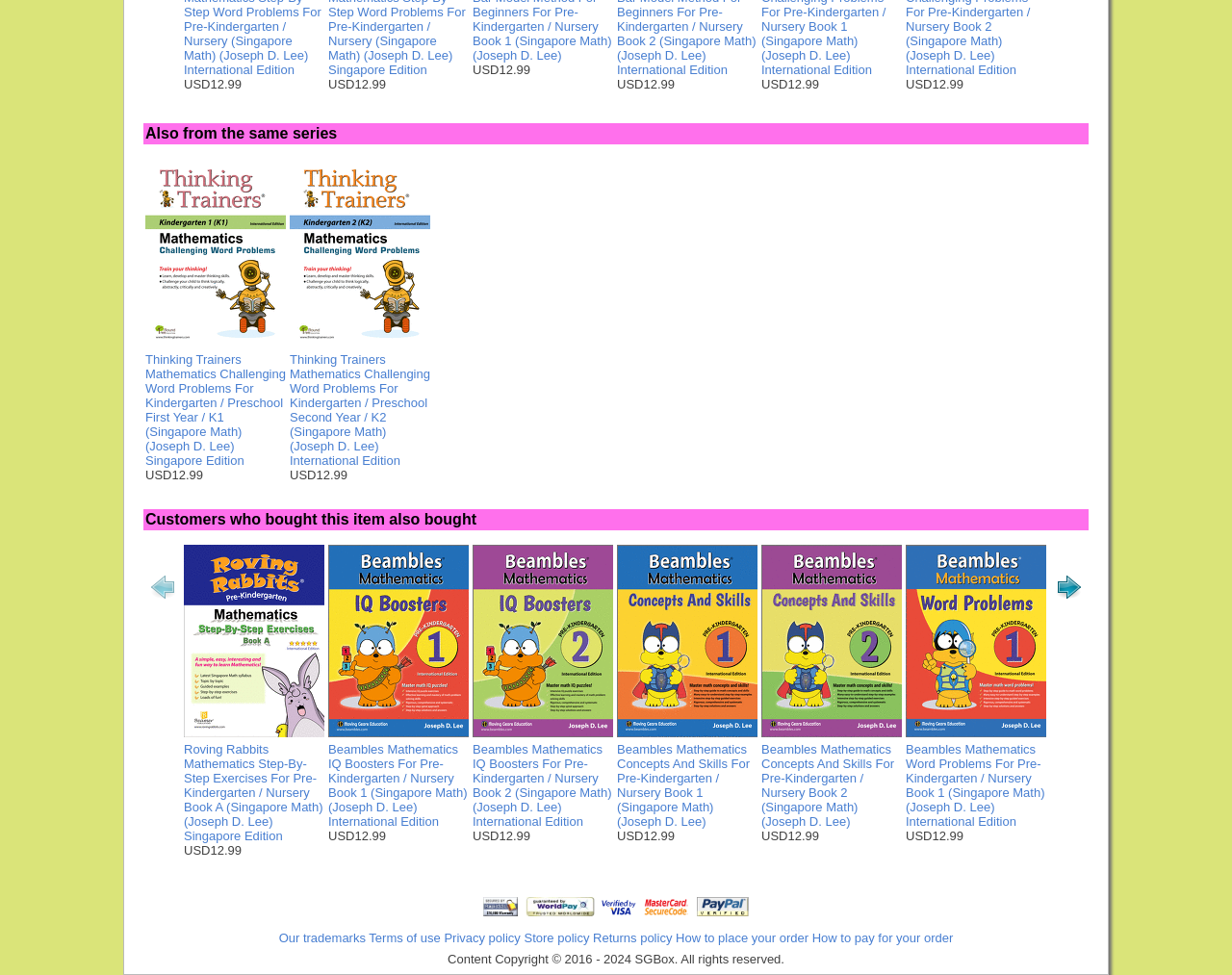Show the bounding box coordinates of the region that should be clicked to follow the instruction: "View details of Beambles Mathematics IQ Boosters Pre Kindergarten Book 1 Singapore Math International."

[0.266, 0.558, 0.38, 0.756]